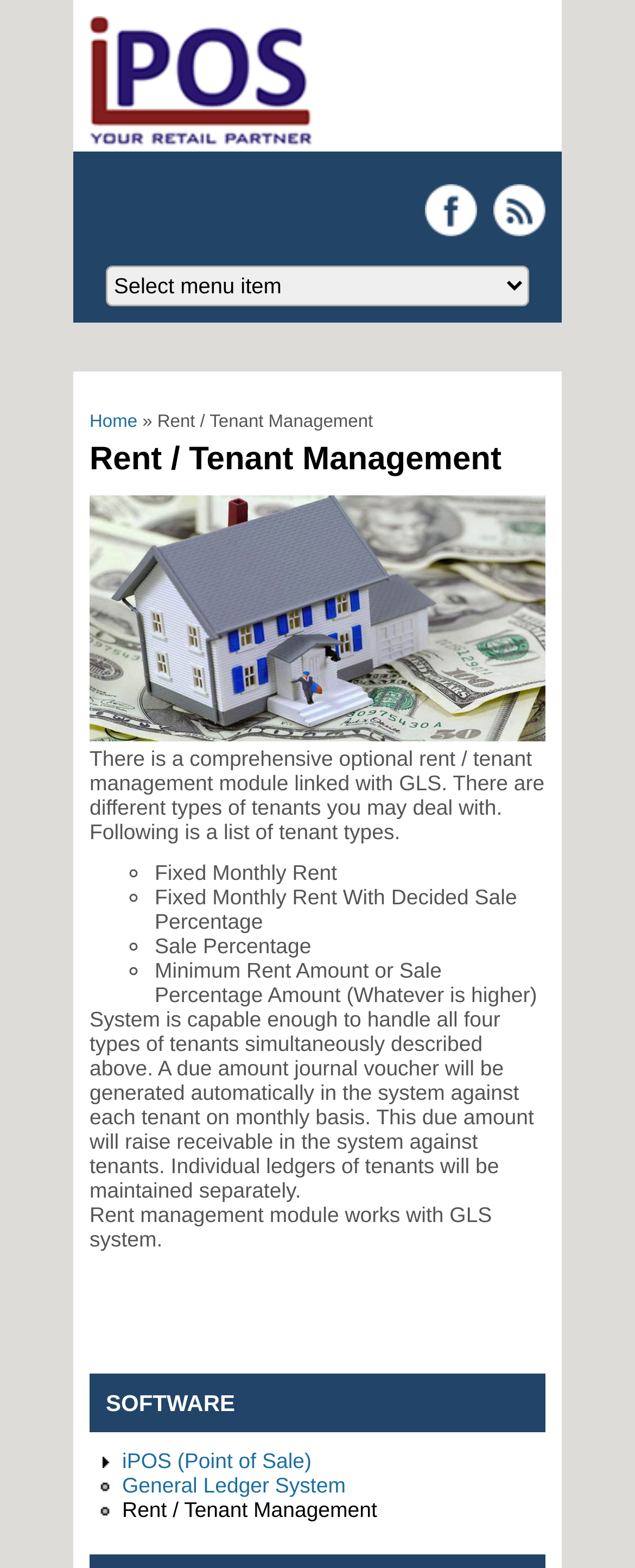Please reply to the following question using a single word or phrase: 
How many types of tenants are mentioned?

4